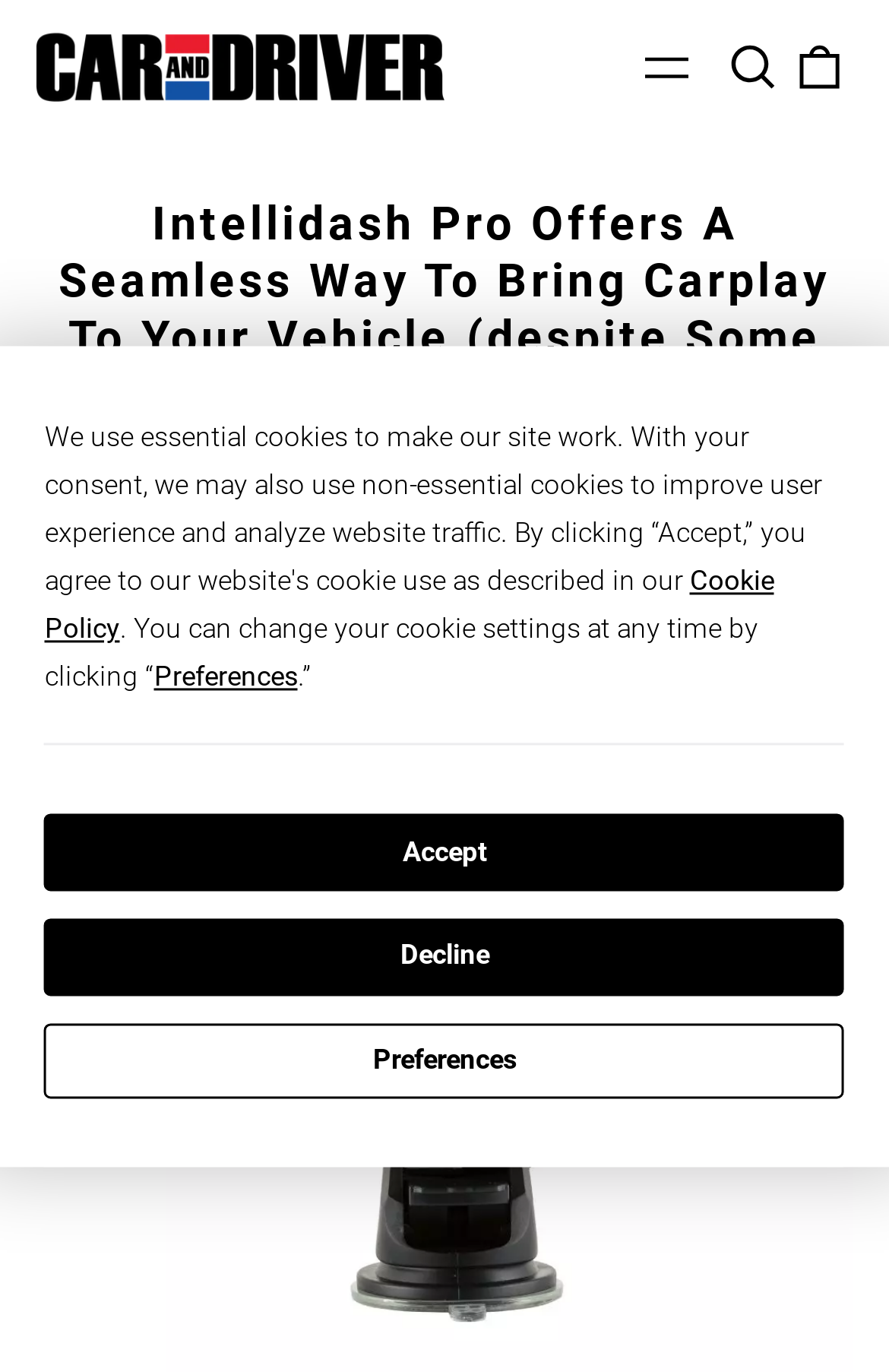Find the bounding box coordinates of the area to click in order to follow the instruction: "Click the menu button".

[0.717, 0.027, 0.783, 0.07]